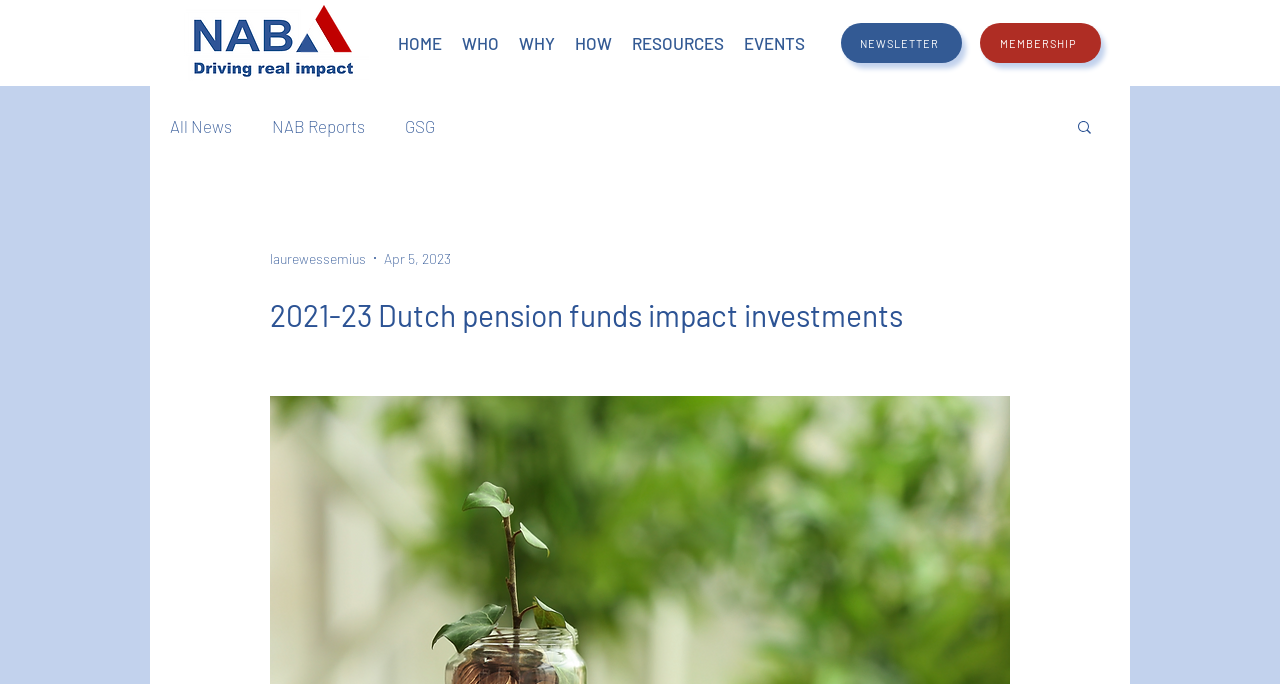Please look at the image and answer the question with a detailed explanation: What is the purpose of the button at the top right corner?

The button is located at the top right corner of the webpage, and it has a bounding box of [0.84, 0.173, 0.855, 0.203]. The button has an image with a bounding box of [0.84, 0.173, 0.855, 0.2], and it is likely used for searching the website.